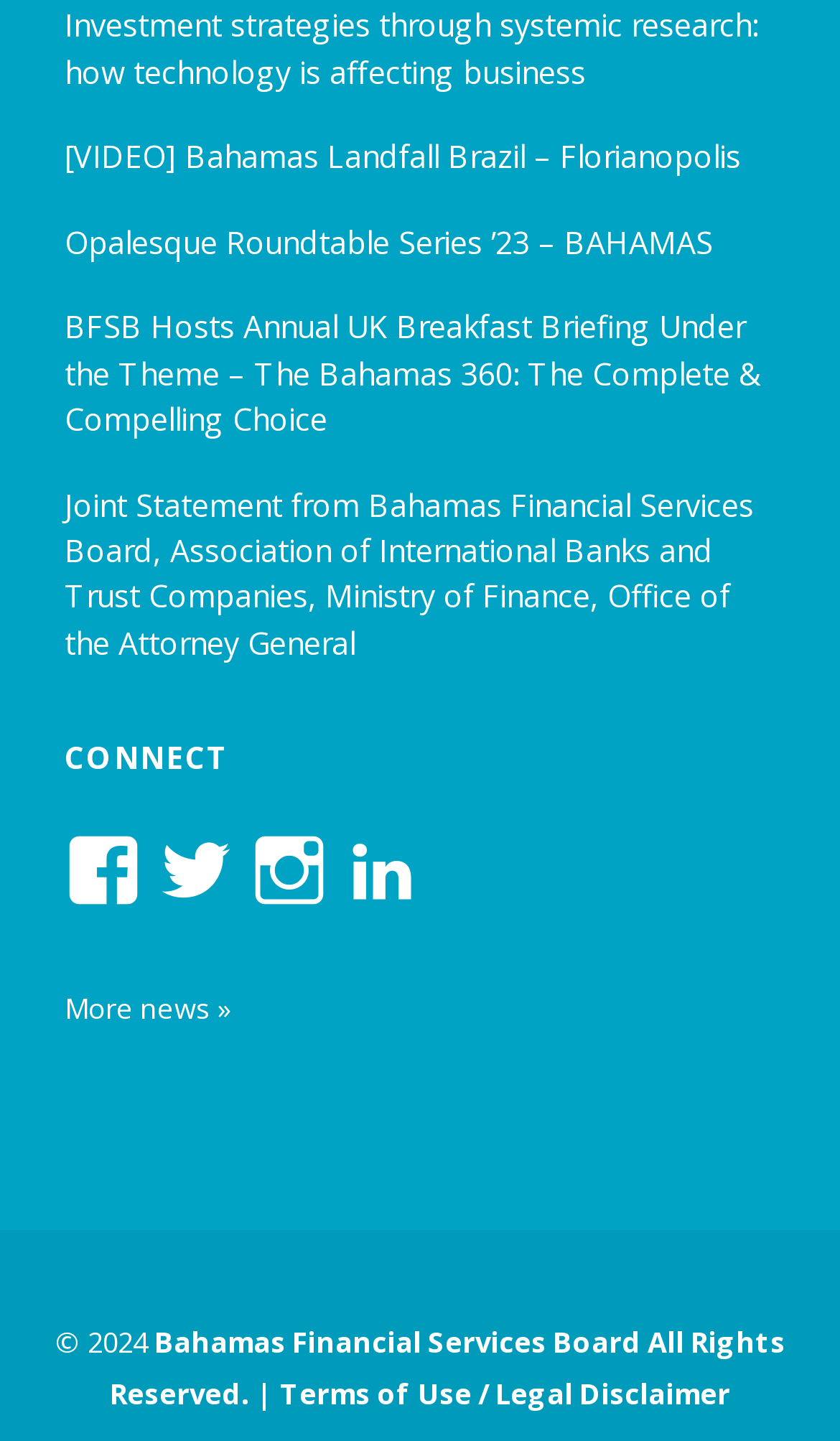What organization is associated with the webpage?
Answer with a single word or short phrase according to what you see in the image.

Bahamas Financial Services Board